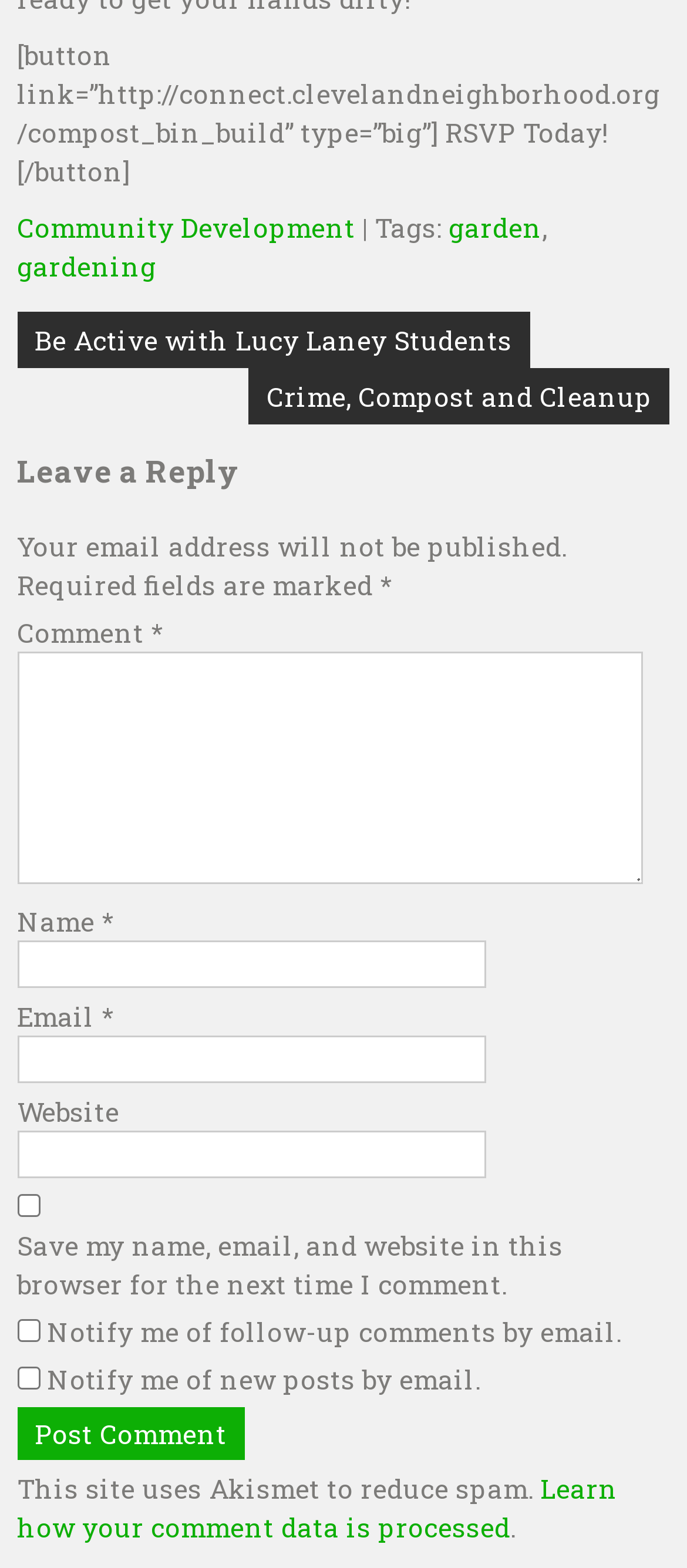Kindly determine the bounding box coordinates for the area that needs to be clicked to execute this instruction: "Post a comment".

[0.025, 0.897, 0.356, 0.931]